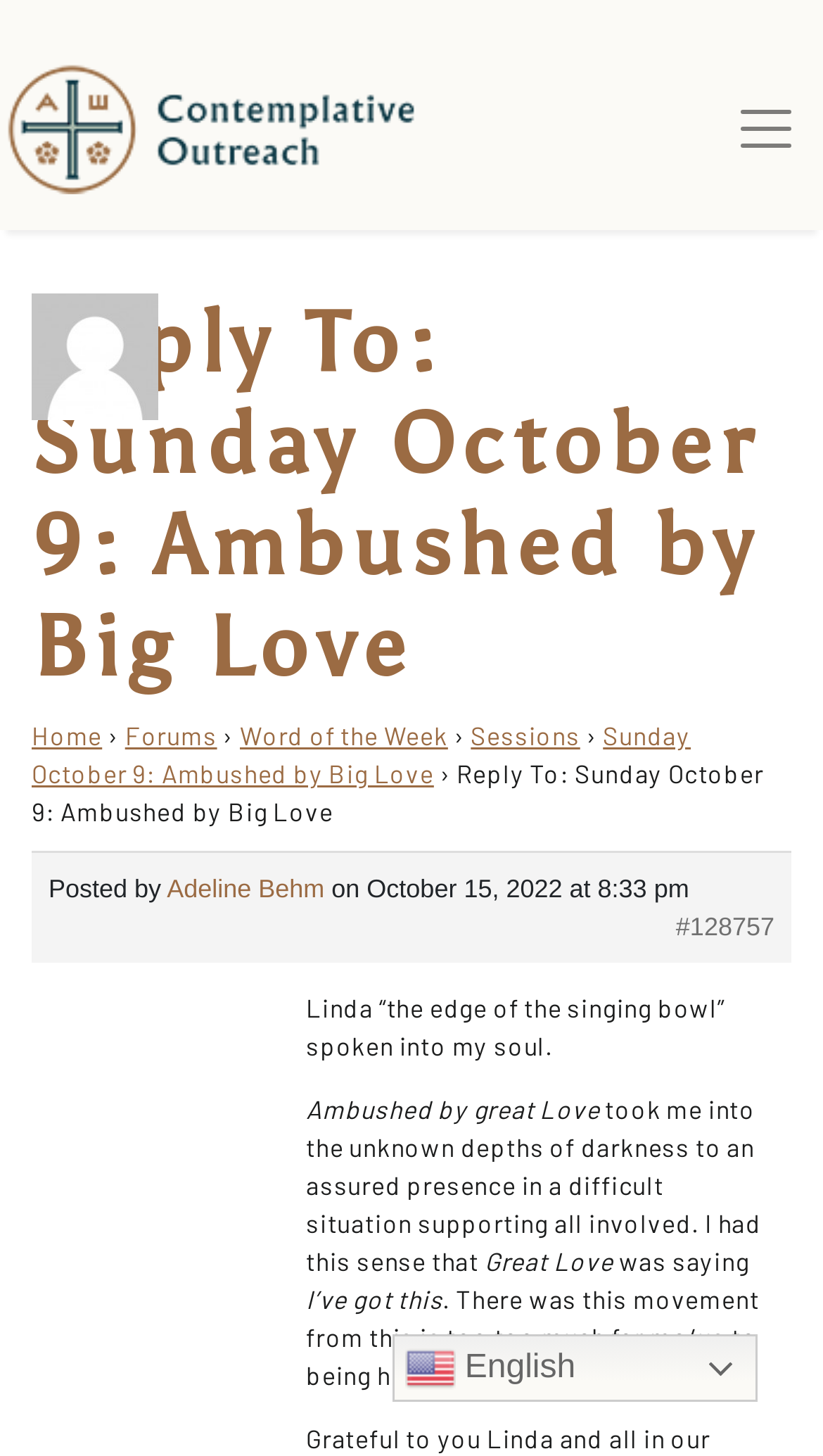Find and indicate the bounding box coordinates of the region you should select to follow the given instruction: "View the post by Adeline Behm".

[0.203, 0.6, 0.394, 0.621]